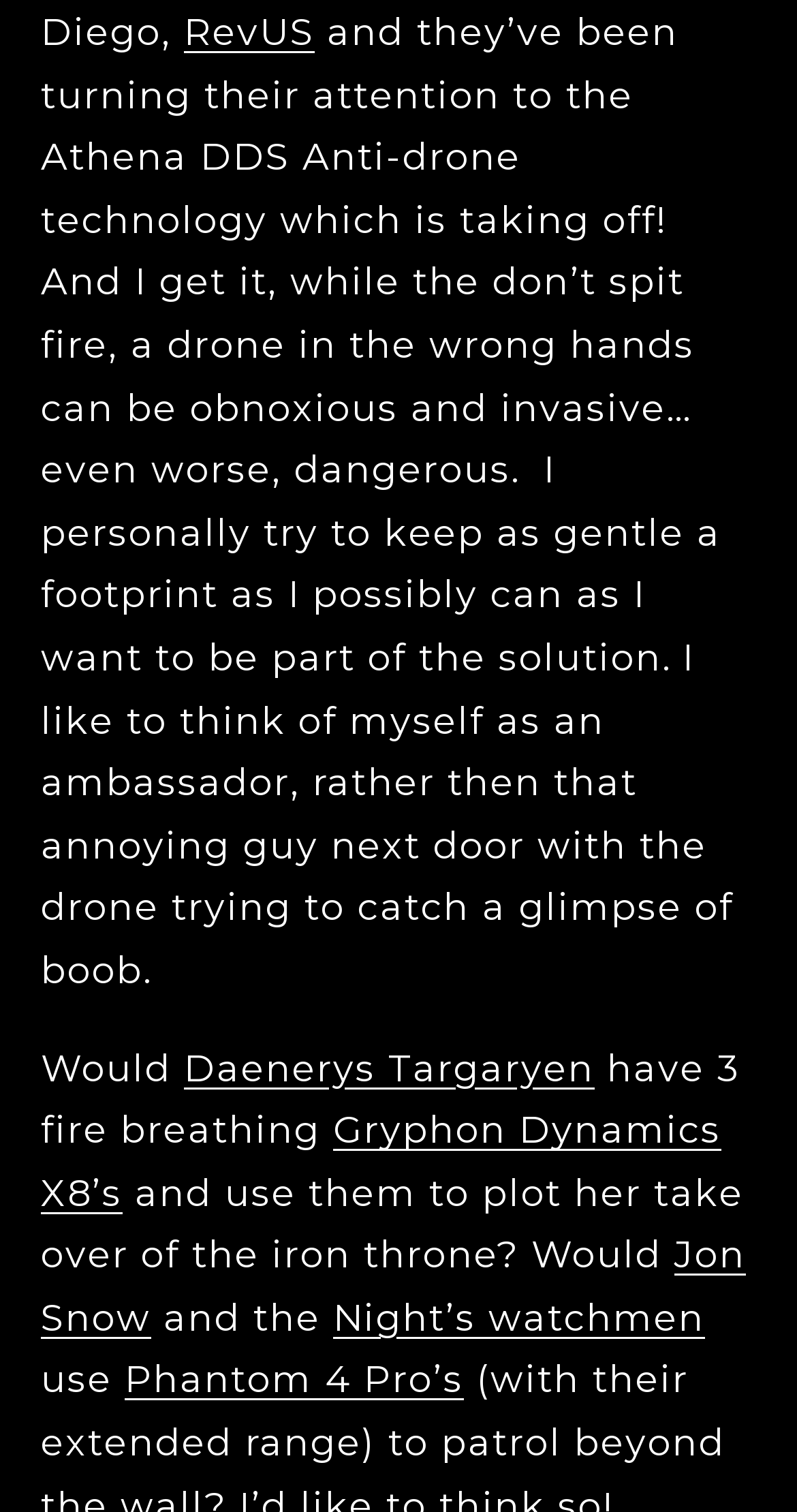Refer to the screenshot and answer the following question in detail:
What is the topic of the text?

The topic of the text is drones, as it mentions 'Athena DDS Anti-drone technology' and talks about using drones, specifically 'Gryphon Dynamics X8’s' and 'Phantom 4 Pro’s'.